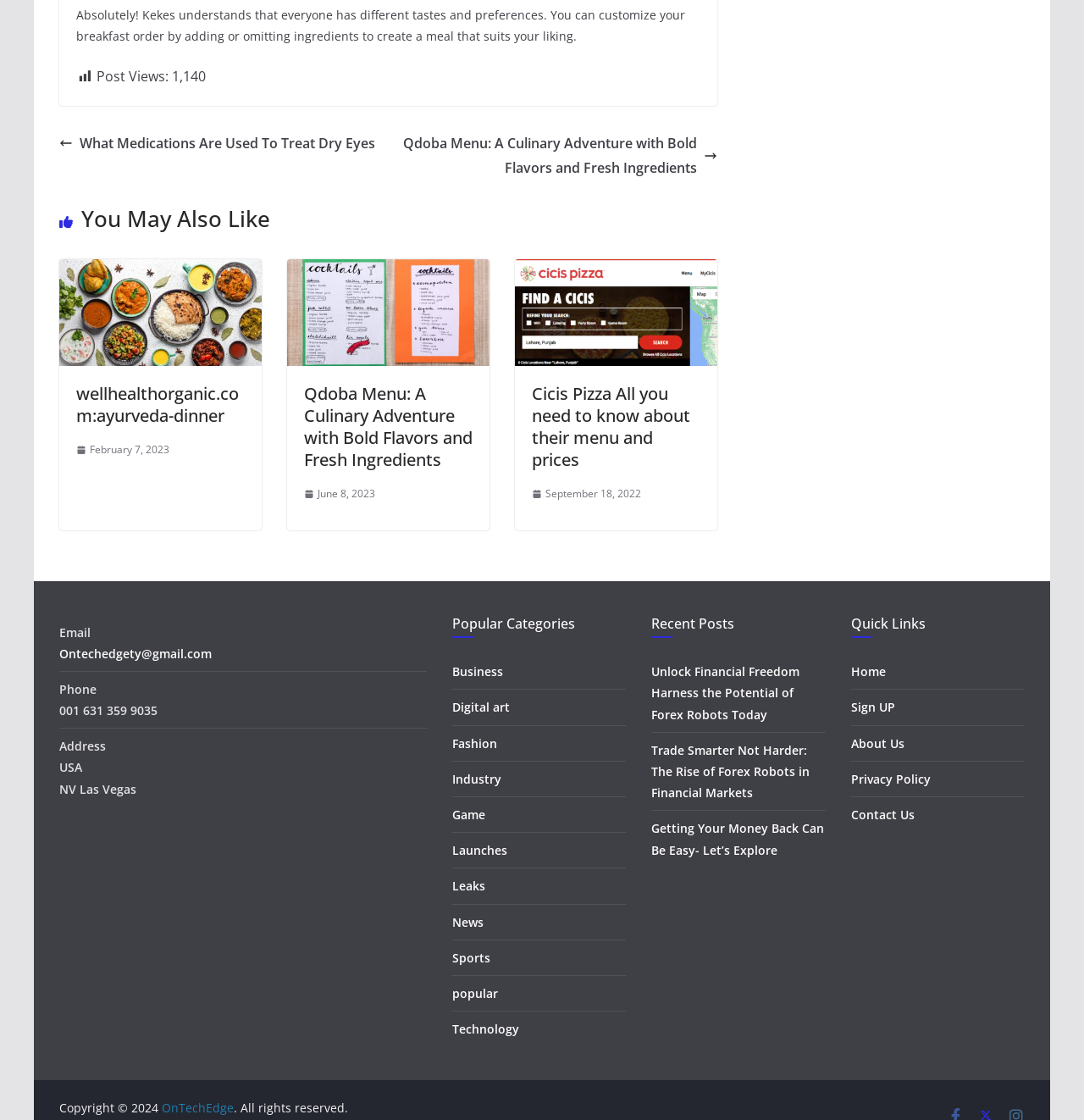Determine the bounding box coordinates of the section I need to click to execute the following instruction: "Visit 'wellhealthorganic.com:ayurveda-dinner'". Provide the coordinates as four float numbers between 0 and 1, i.e., [left, top, right, bottom].

[0.055, 0.234, 0.241, 0.251]